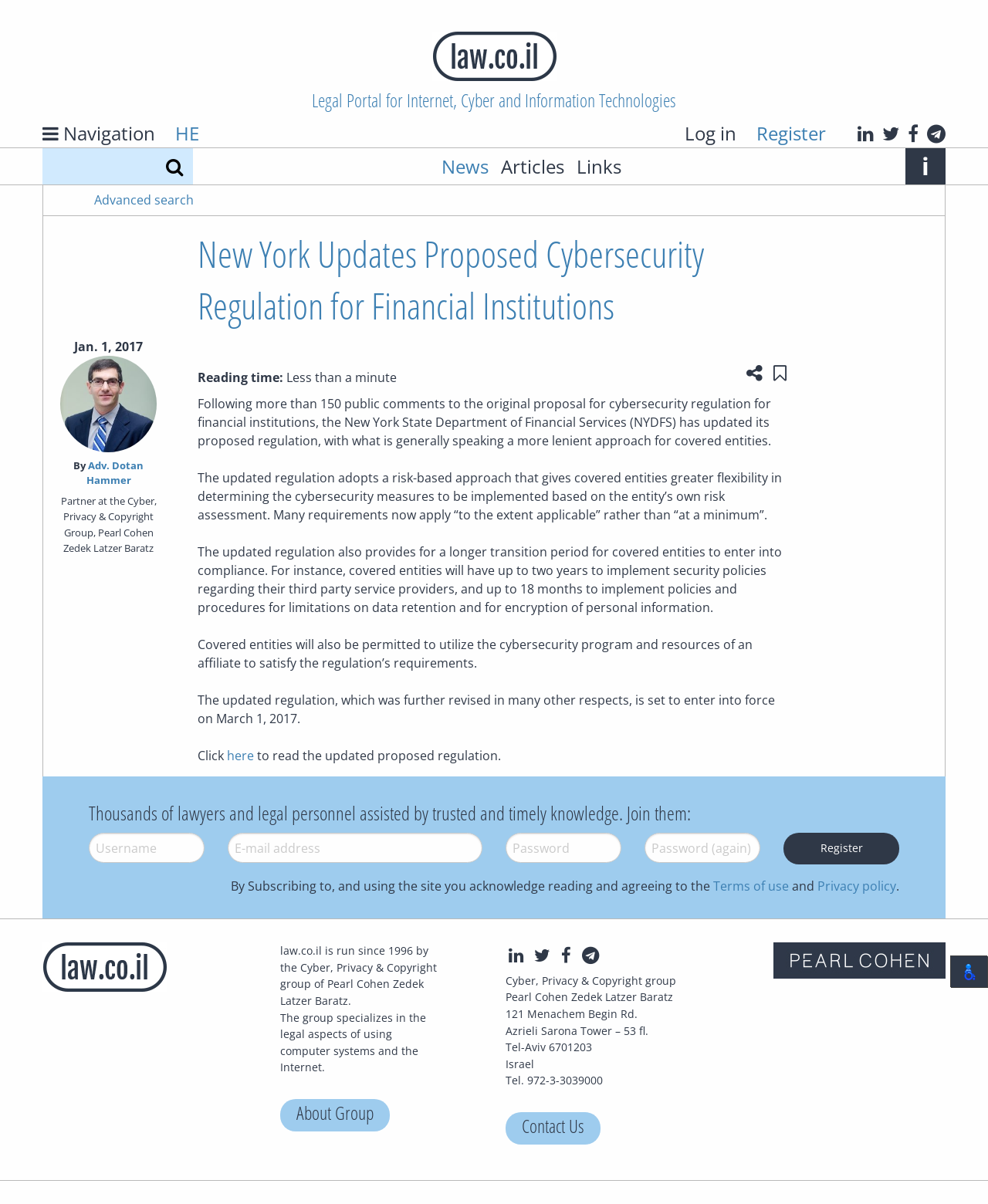Provide the bounding box coordinates of the UI element that matches the description: "Adv. Dotan Hammer".

[0.087, 0.381, 0.146, 0.405]